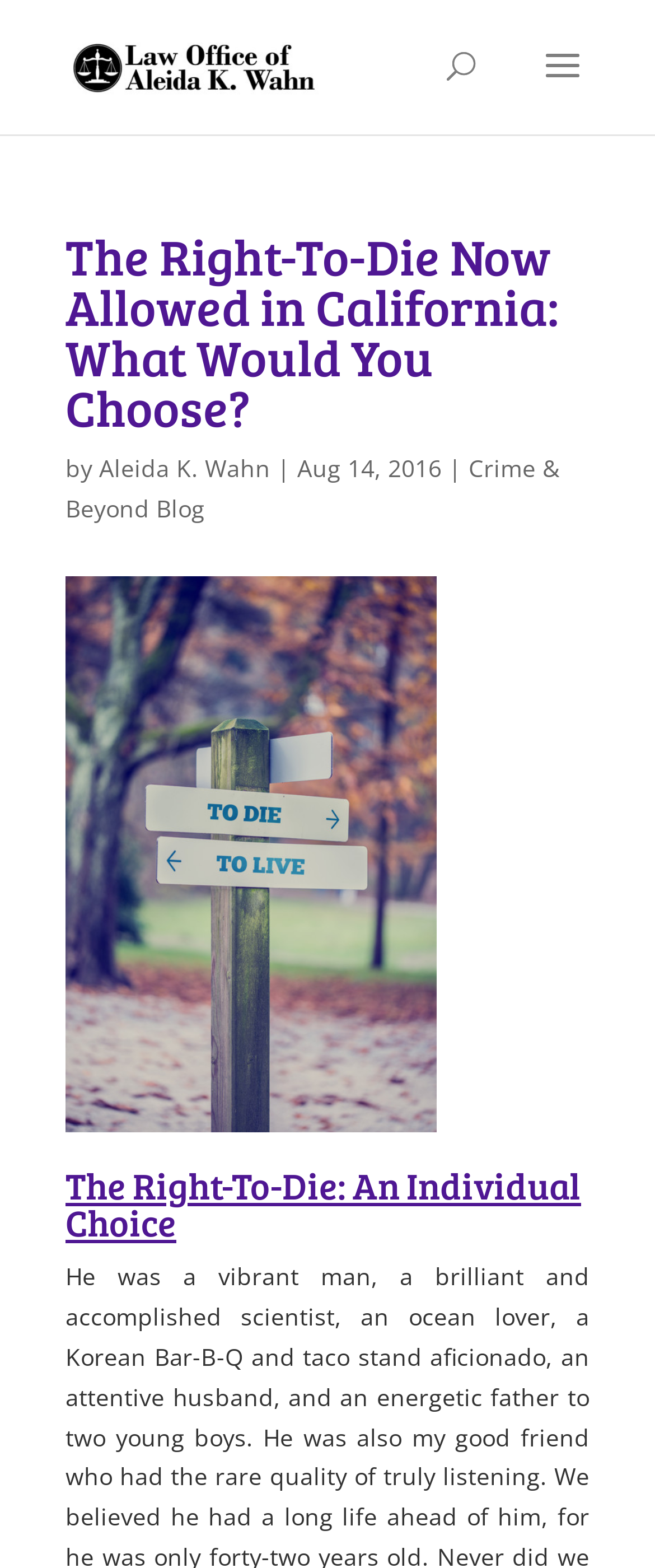What is the date of the article? Examine the screenshot and reply using just one word or a brief phrase.

Aug 14, 2016